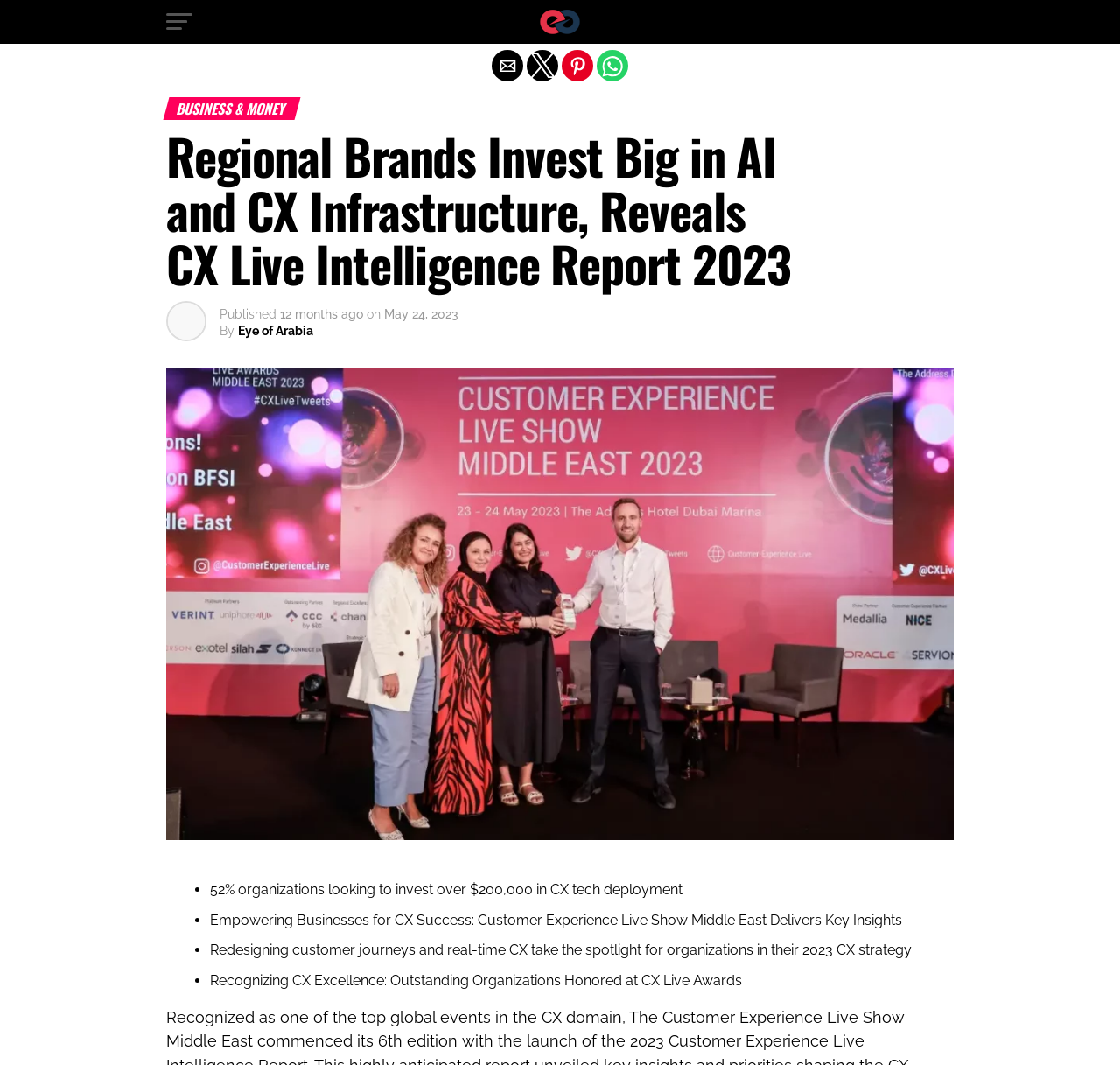Give a succinct answer to this question in a single word or phrase: 
What is the name of the website?

EYE OF ARABIA